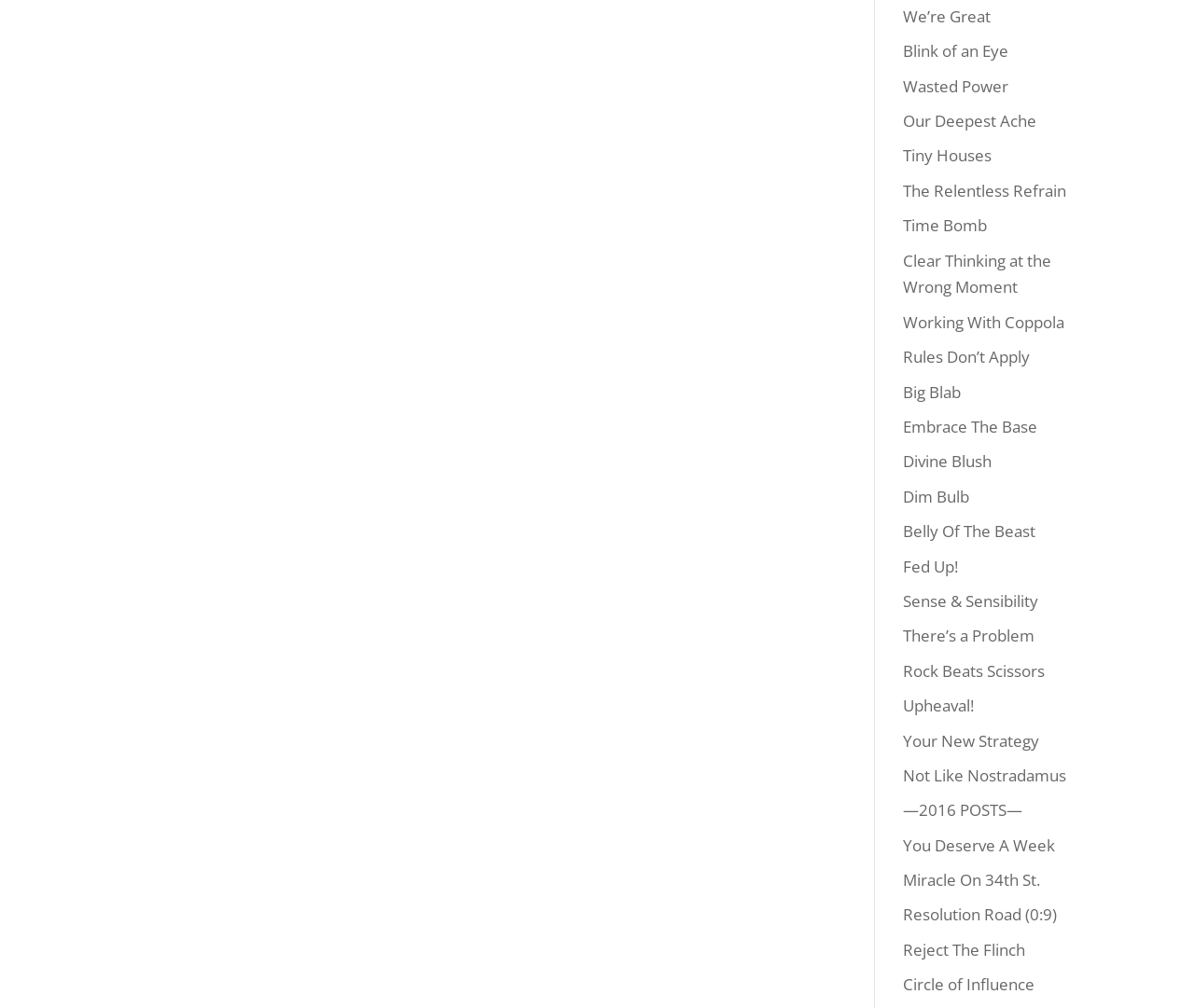Given the description "Your New Strategy", provide the bounding box coordinates of the corresponding UI element.

[0.756, 0.724, 0.87, 0.745]